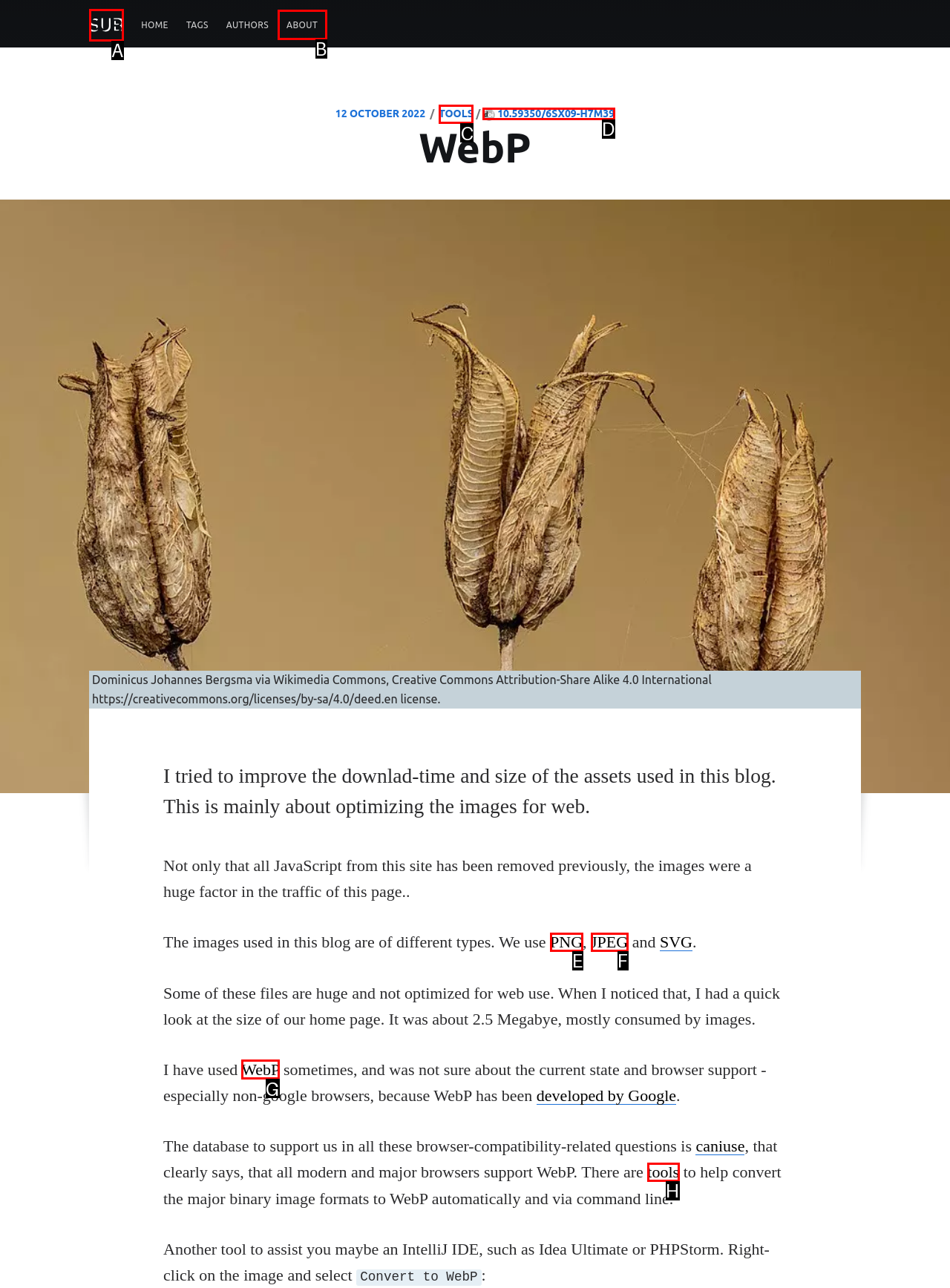Figure out which option to click to perform the following task: Click on the WebP link
Provide the letter of the correct option in your response.

G